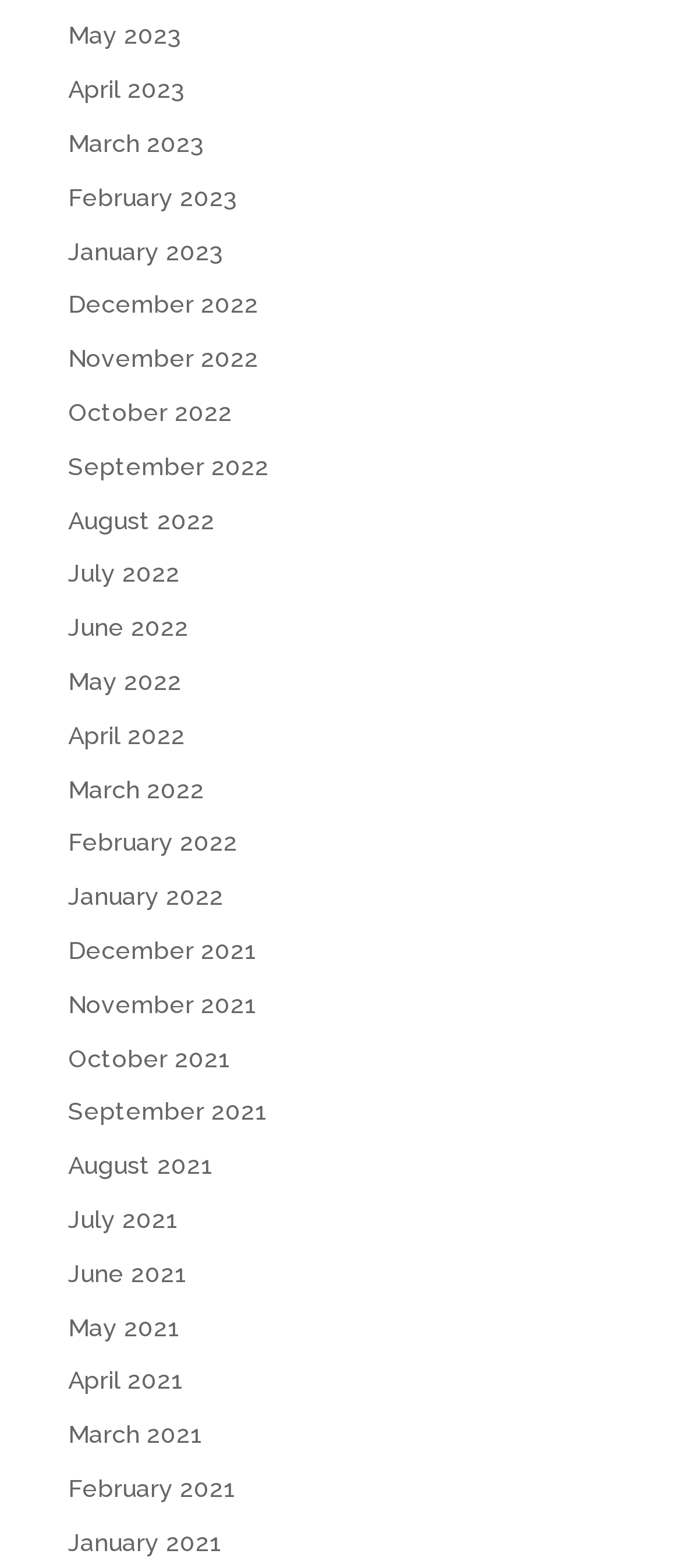Identify the bounding box coordinates of the part that should be clicked to carry out this instruction: "access December 2022".

[0.1, 0.185, 0.379, 0.203]